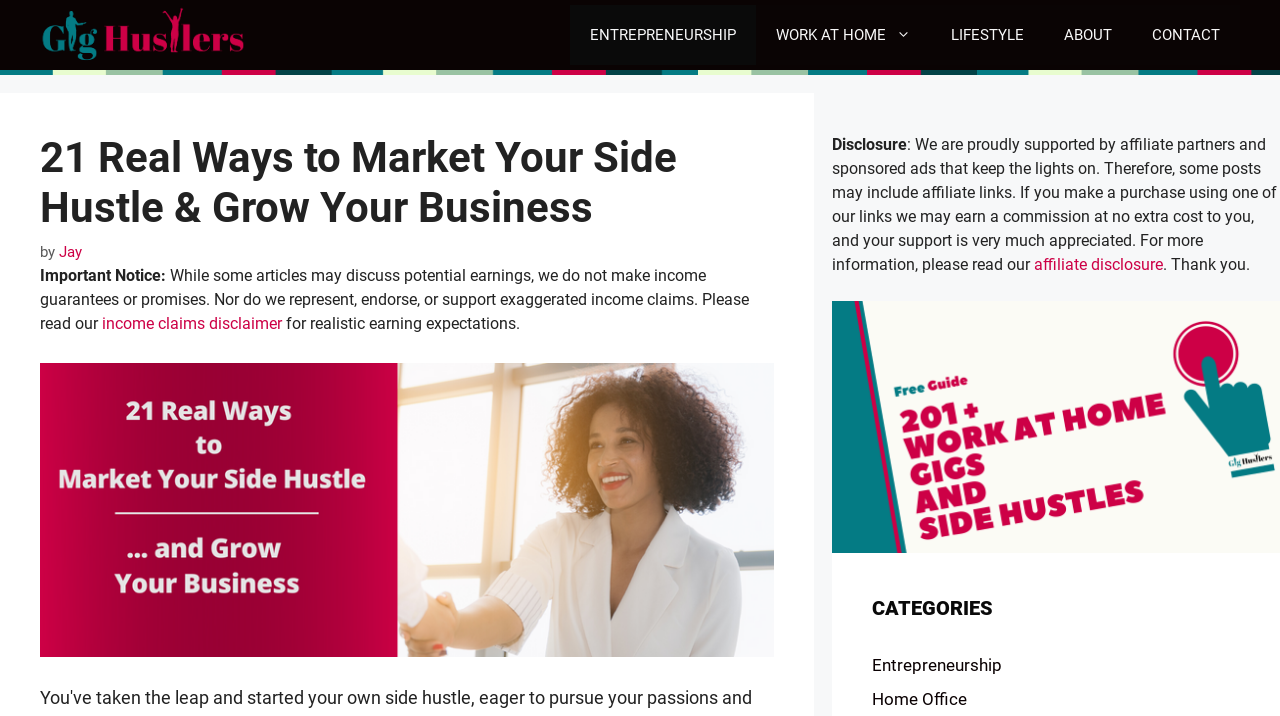Locate the bounding box coordinates of the clickable element to fulfill the following instruction: "Read the article by Jay". Provide the coordinates as four float numbers between 0 and 1 in the format [left, top, right, bottom].

[0.046, 0.34, 0.064, 0.365]